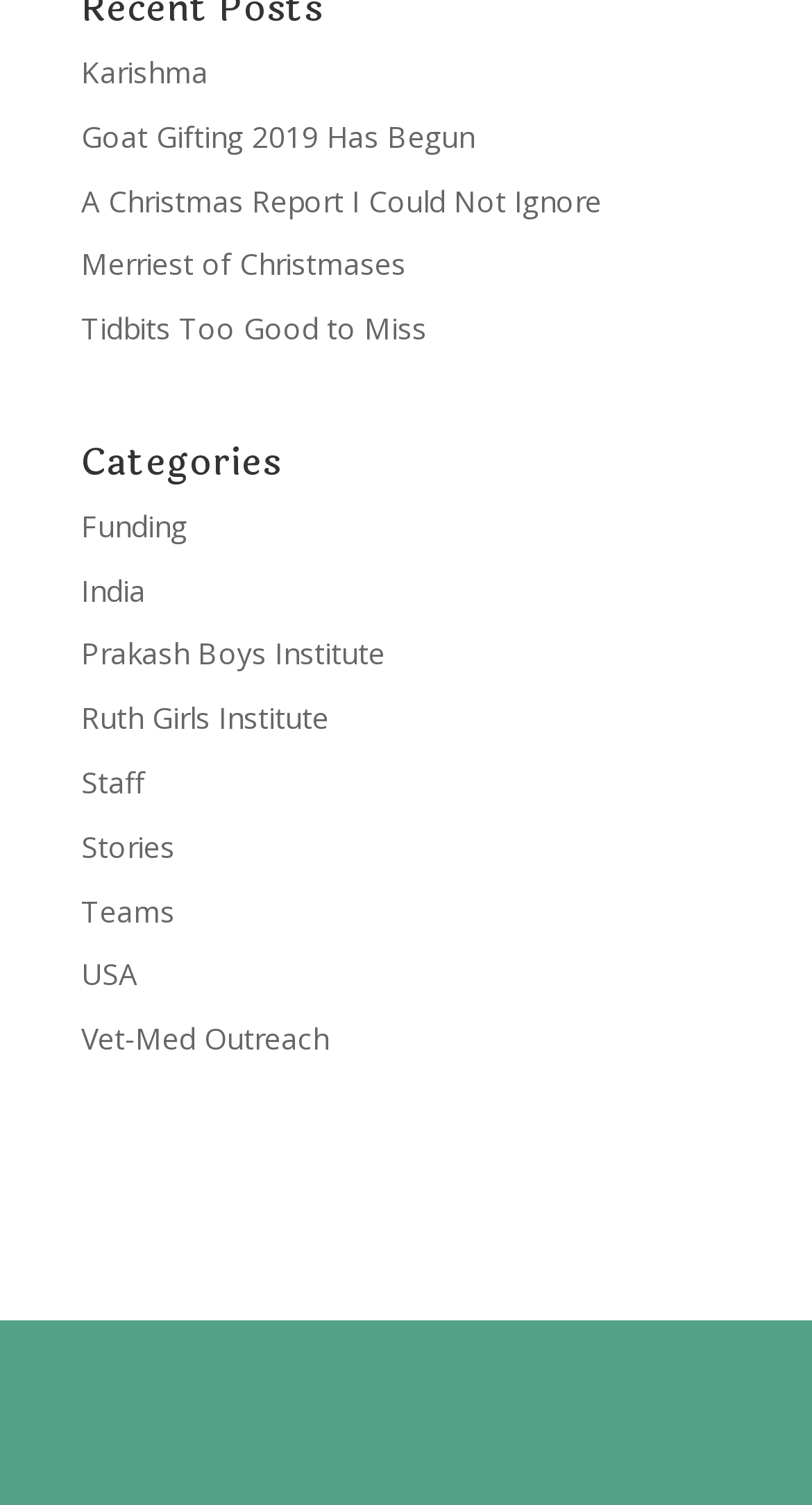How many Christmas-related links are on the webpage?
Provide a detailed and extensive answer to the question.

I searched for links related to Christmas and found two: 'A Christmas Report I Could Not Ignore' and 'Merriest of Christmases'. These links are likely related to Christmas.